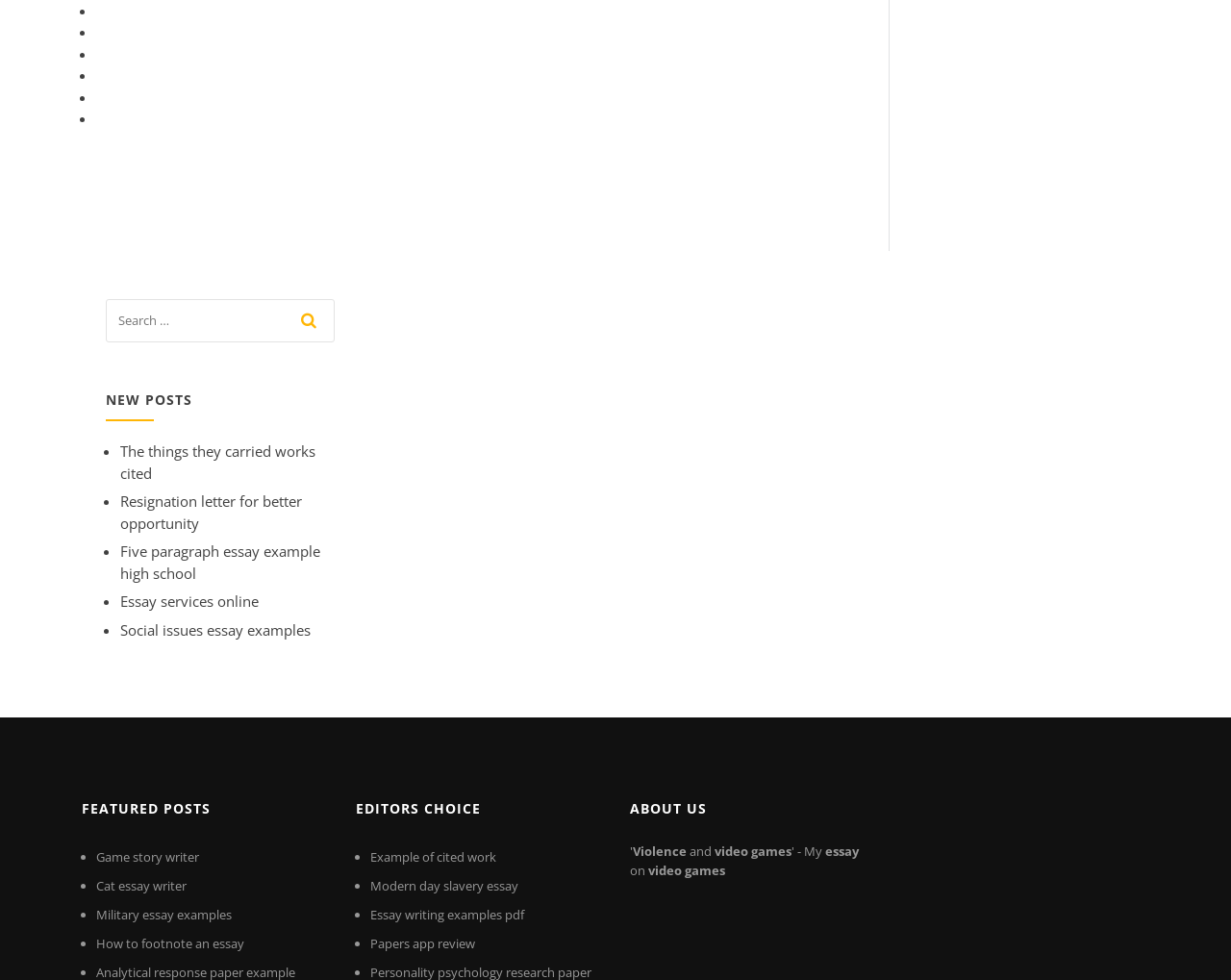How many links are there in the 'NEW POSTS' category?
Please answer the question with a detailed response using the information from the screenshot.

The 'NEW POSTS' category has five links to specific posts, each with a list marker and a brief description of the post.